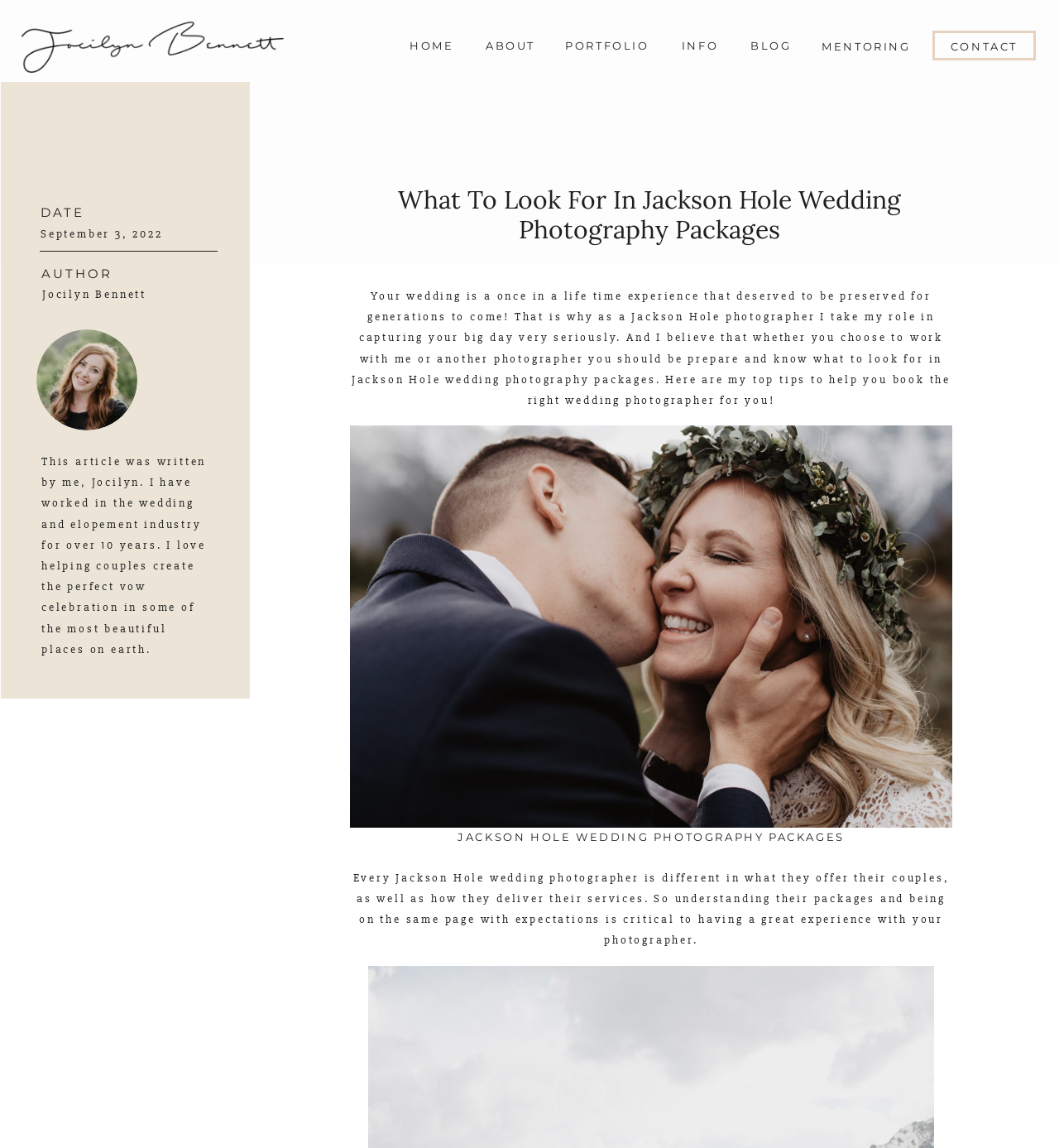Locate the bounding box coordinates of the area you need to click to fulfill this instruction: 'Visit MENTORING page'. The coordinates must be in the form of four float numbers ranging from 0 to 1: [left, top, right, bottom].

[0.77, 0.032, 0.866, 0.045]